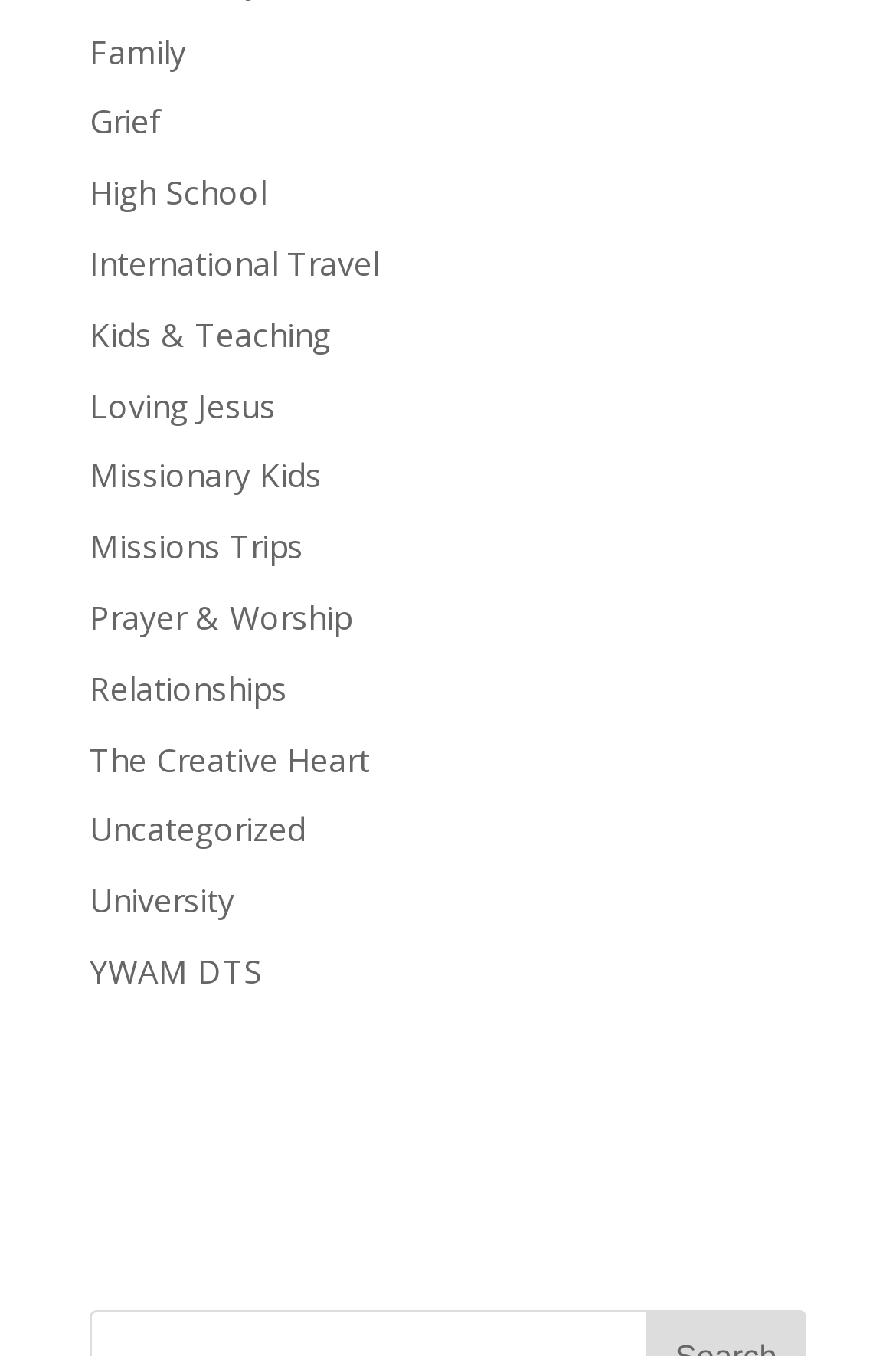Bounding box coordinates should be provided in the format (top-left x, top-left y, bottom-right x, bottom-right y) with all values between 0 and 1. Identify the bounding box for this UI element: Relationships

[0.1, 0.505, 0.321, 0.537]